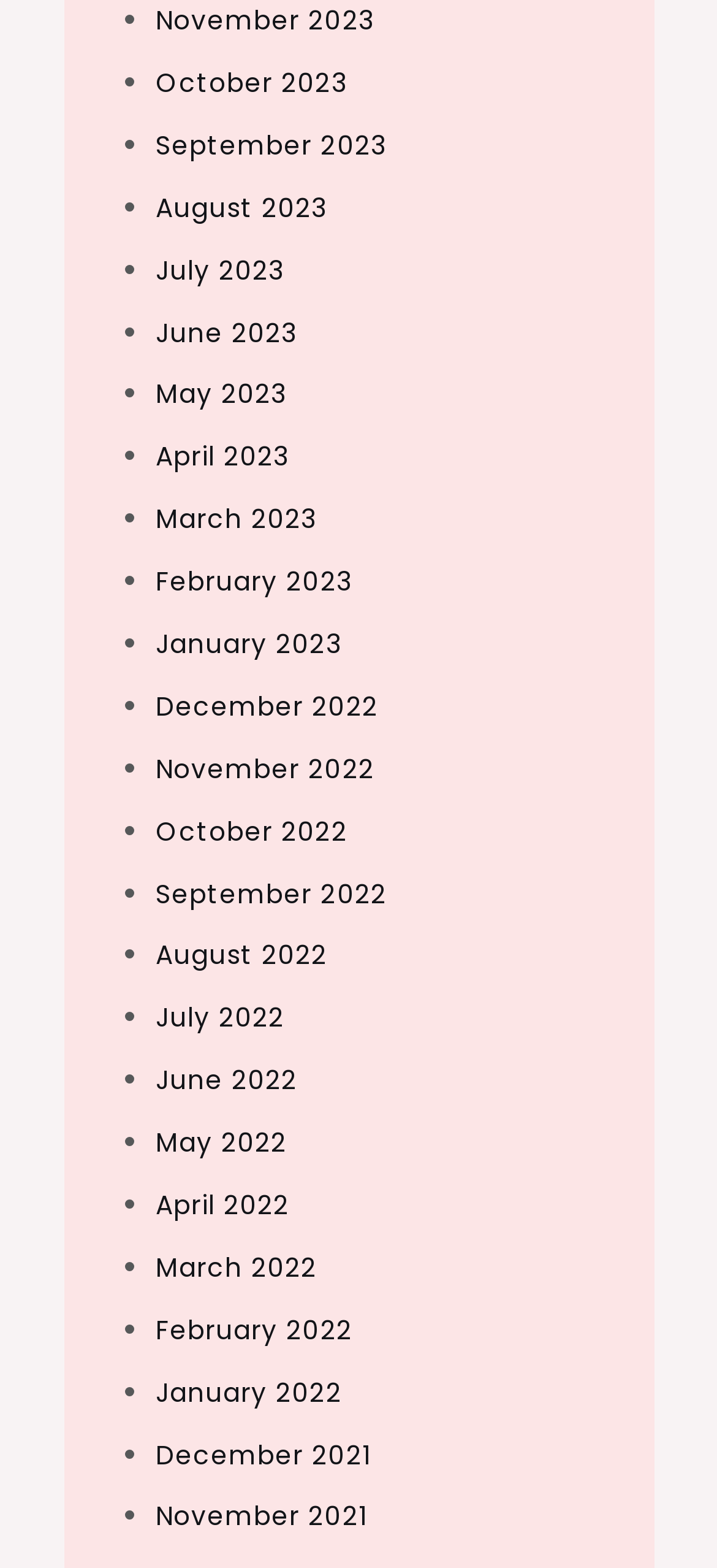Show me the bounding box coordinates of the clickable region to achieve the task as per the instruction: "View January 2022".

[0.217, 0.876, 0.477, 0.899]